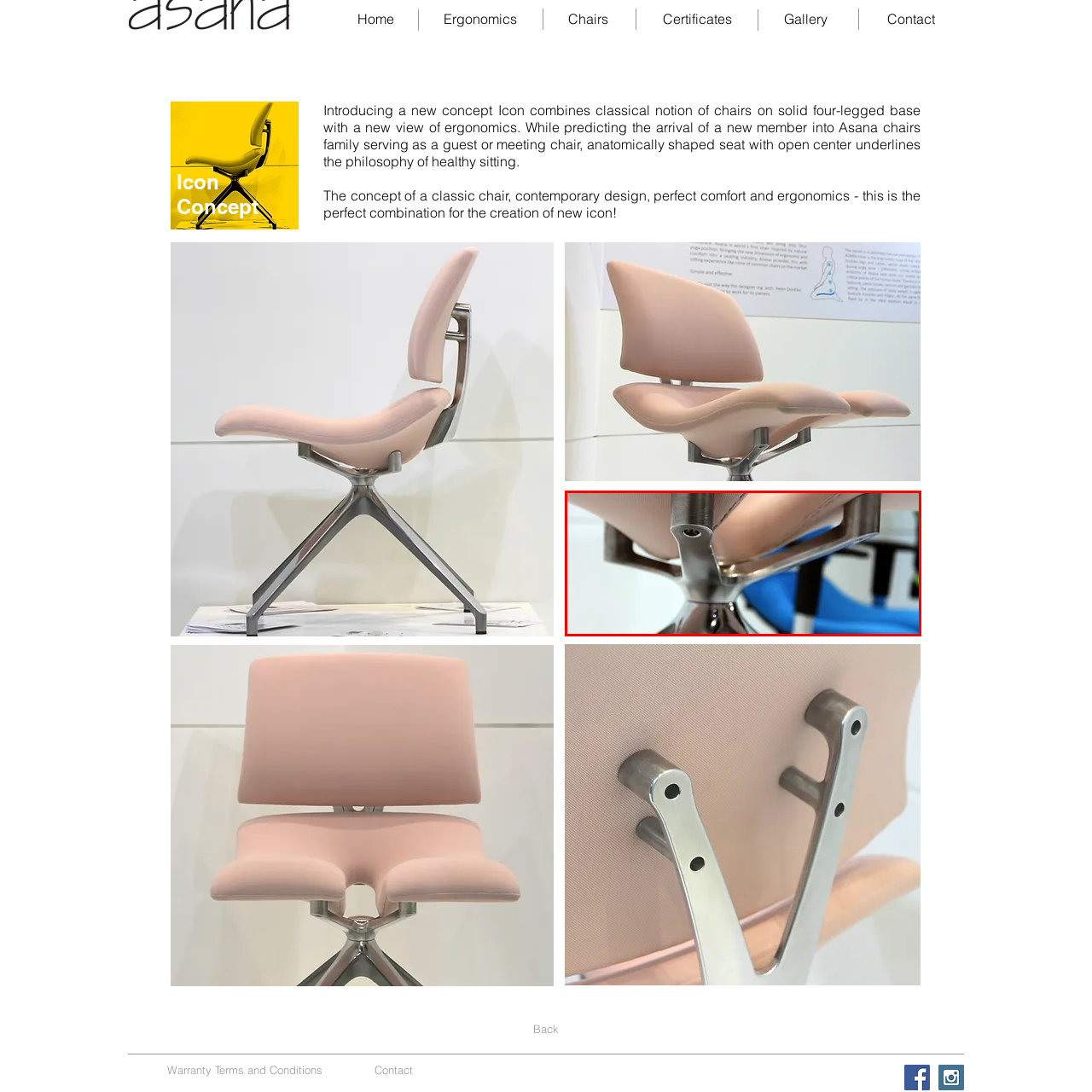Concentrate on the image highlighted by the red boundary and deliver a detailed answer to the following question, using the information from the image:
What is the color of the blurred chair in the background?

The answer can be obtained by analyzing the caption, which mentions 'a blurred blue chair can be seen' in the background. This indicates that the color of the blurred chair is blue.